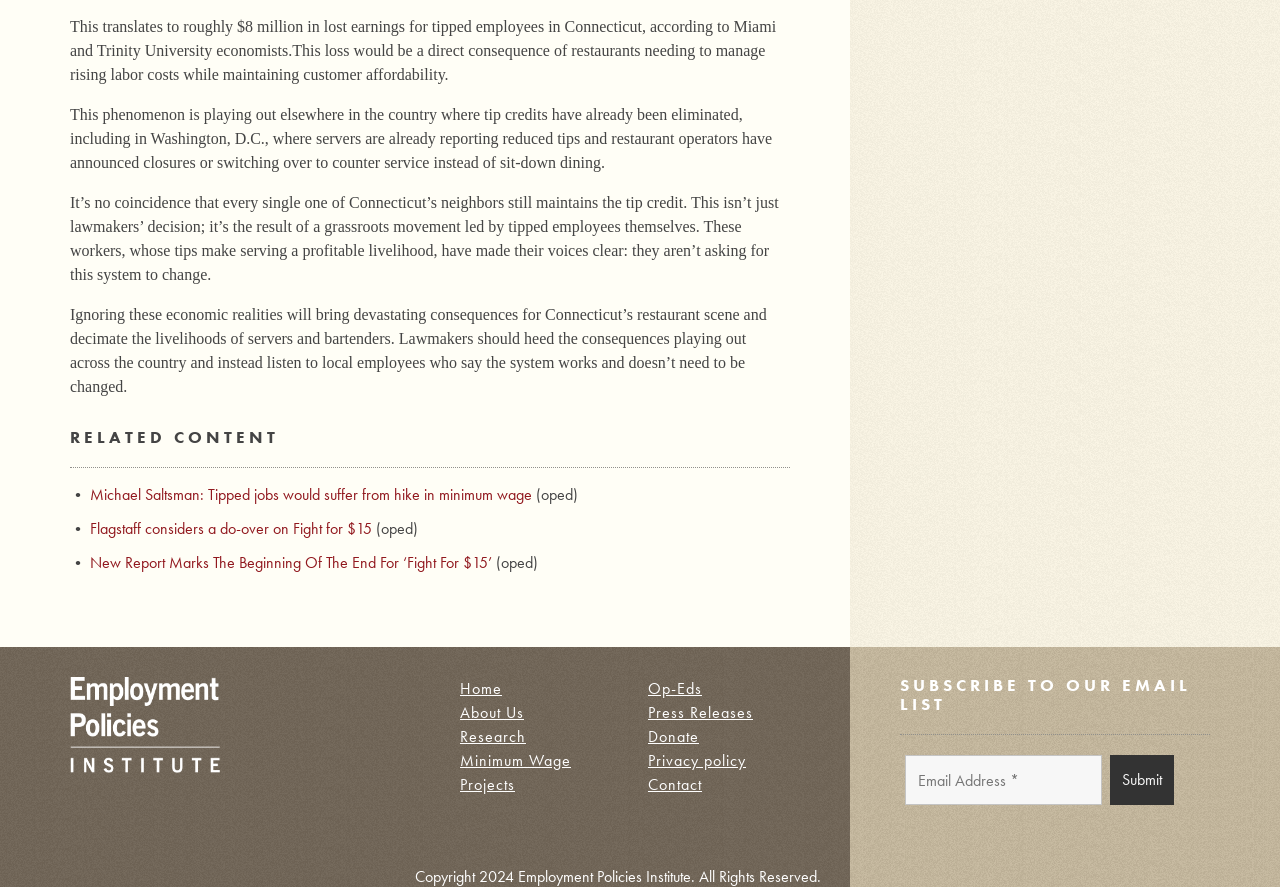What is the topic of the article?
Please provide a comprehensive answer based on the details in the screenshot.

The article discusses the impact of eliminating tip credits on tipped employees and the restaurant industry, citing examples from Connecticut and other states.